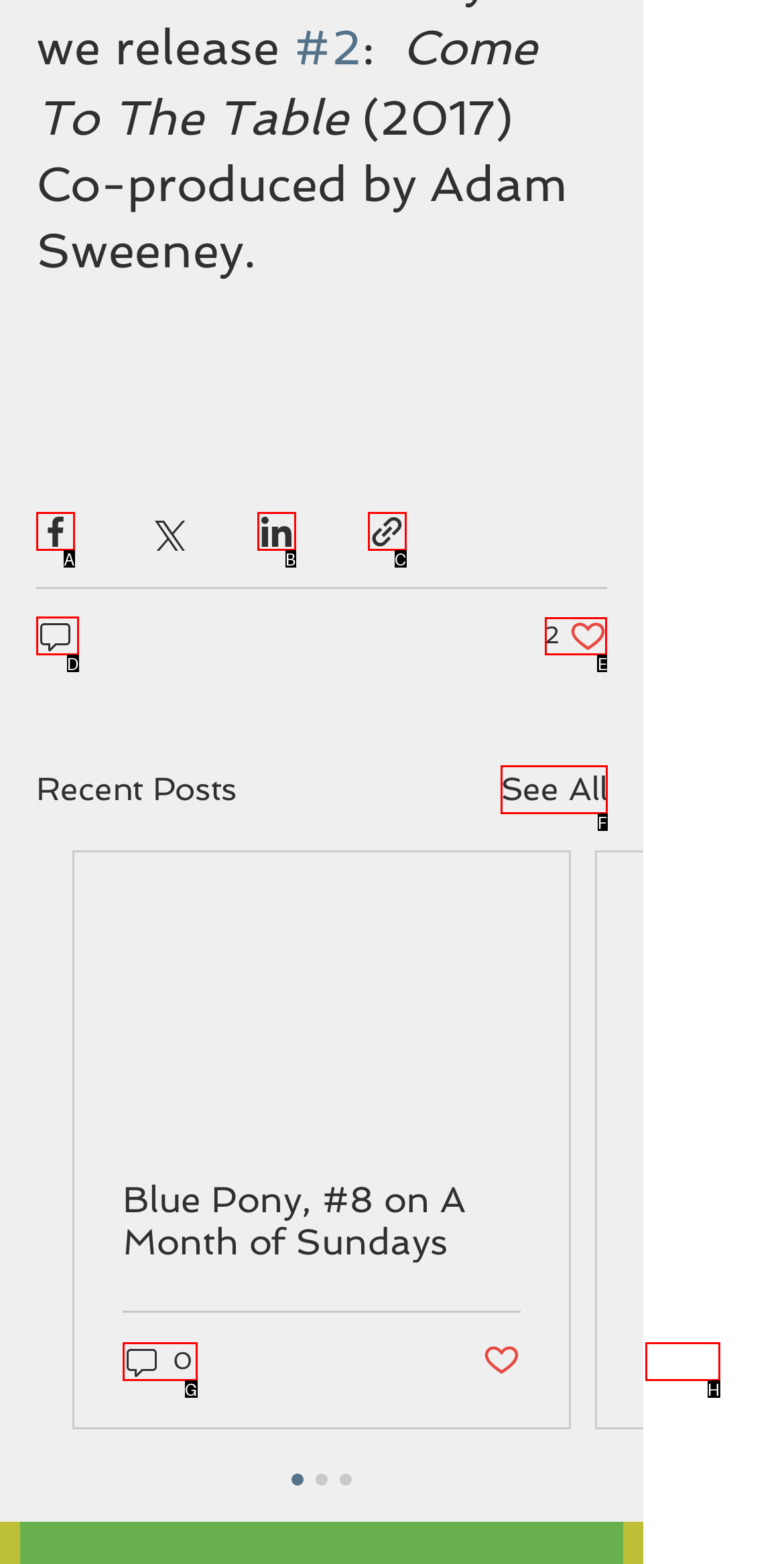Choose the HTML element that should be clicked to achieve this task: Like the post
Respond with the letter of the correct choice.

E